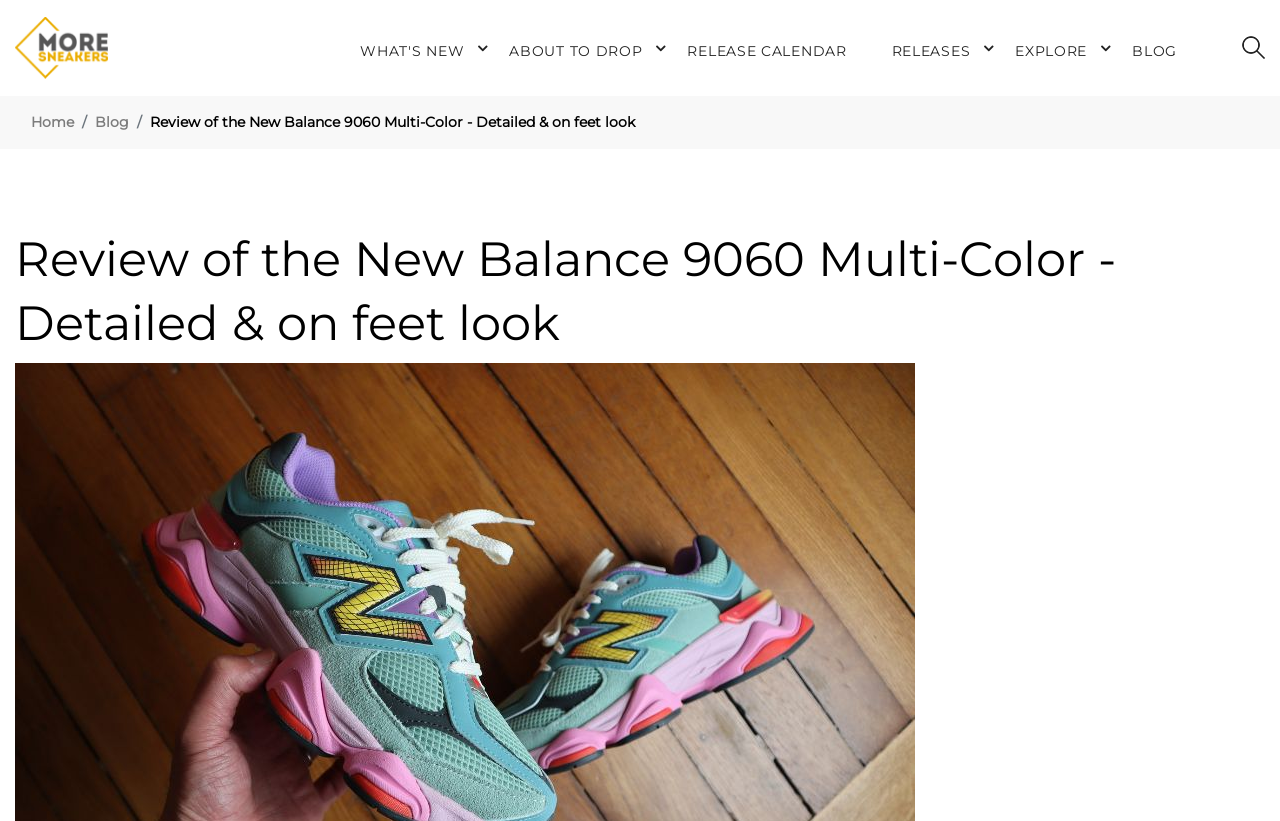Using the format (top-left x, top-left y, bottom-right x, bottom-right y), provide the bounding box coordinates for the described UI element. All values should be floating point numbers between 0 and 1: Blog

[0.074, 0.138, 0.101, 0.16]